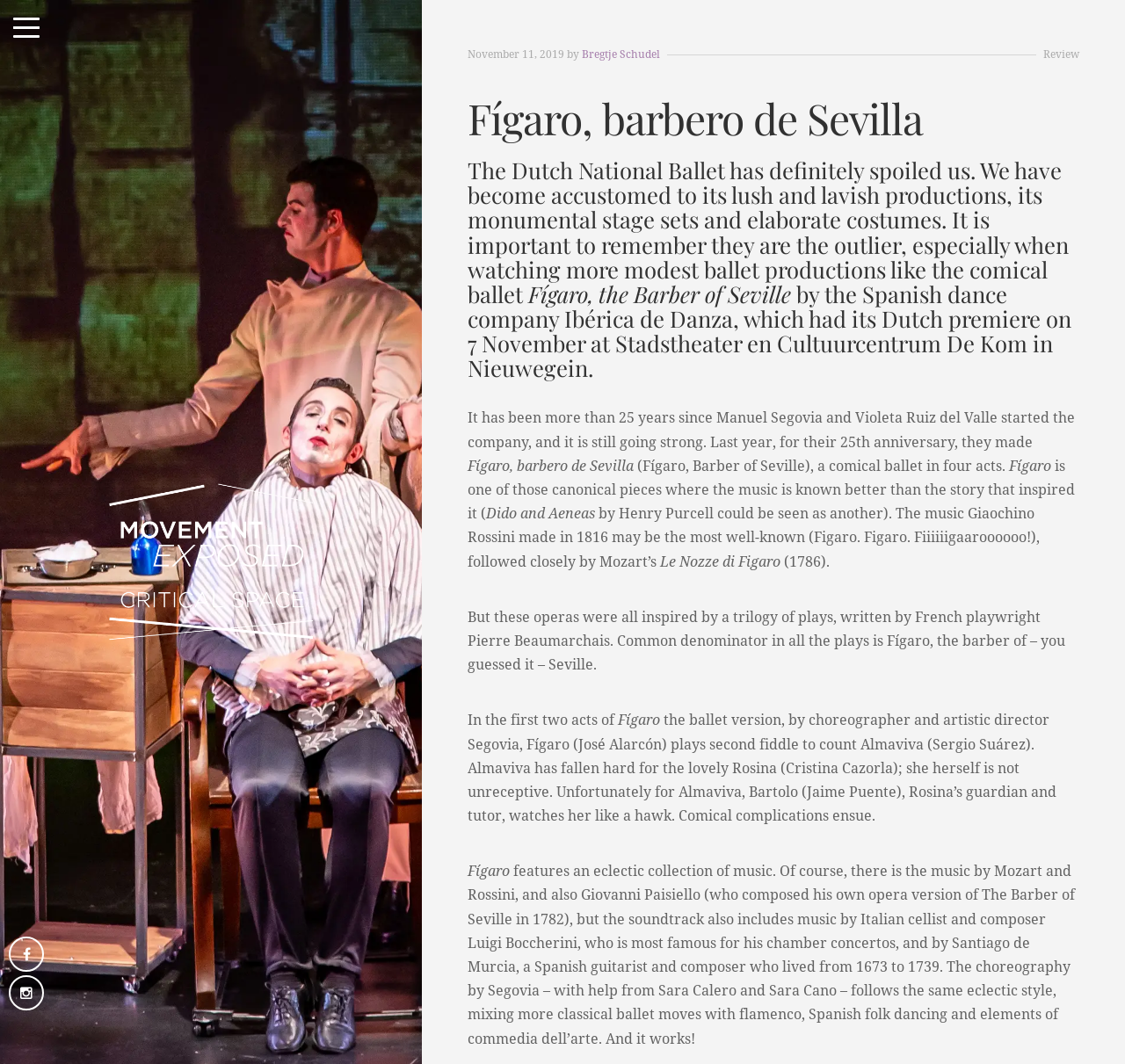Please provide a one-word or phrase answer to the question: 
Who wrote the review?

Bregtje Schudel